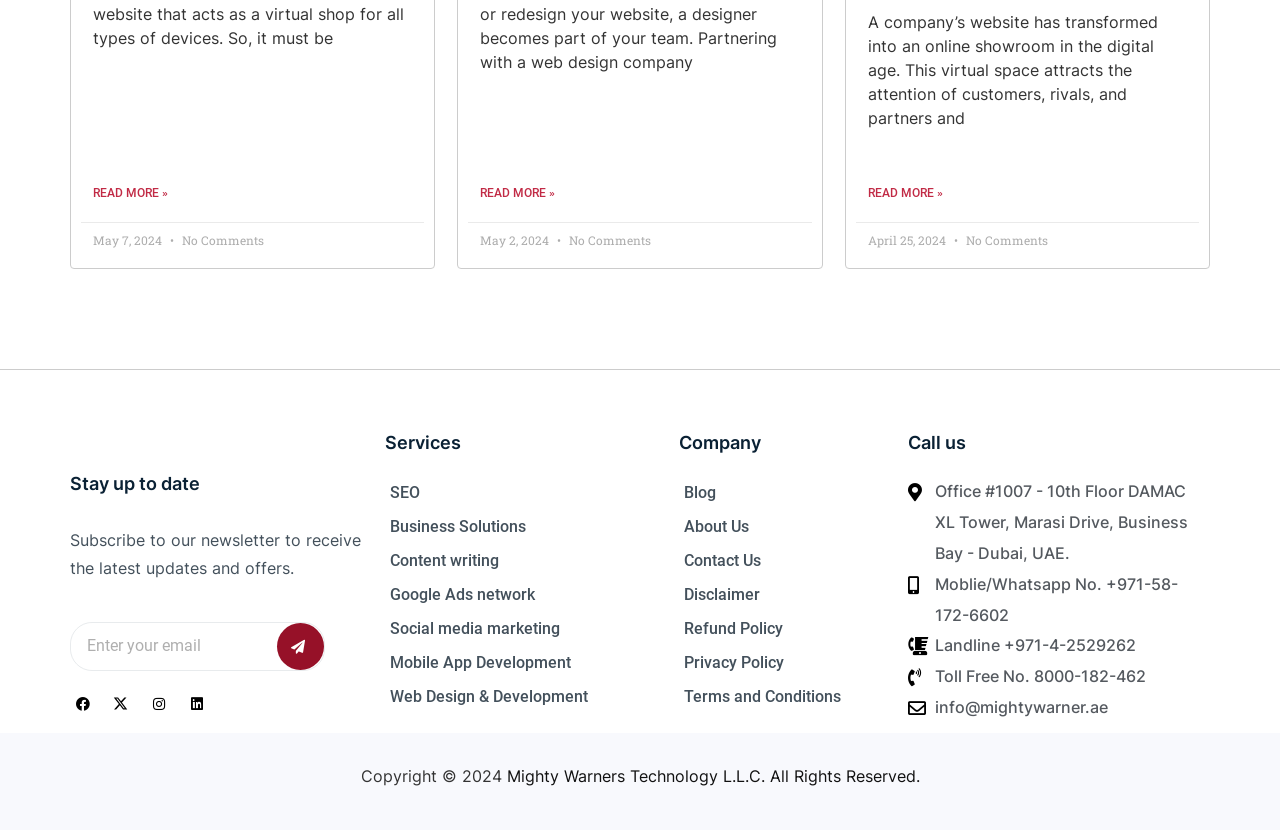Locate the bounding box coordinates of the area you need to click to fulfill this instruction: 'Read more about LOVE AND COMPASSION'. The coordinates must be in the form of four float numbers ranging from 0 to 1: [left, top, right, bottom].

None